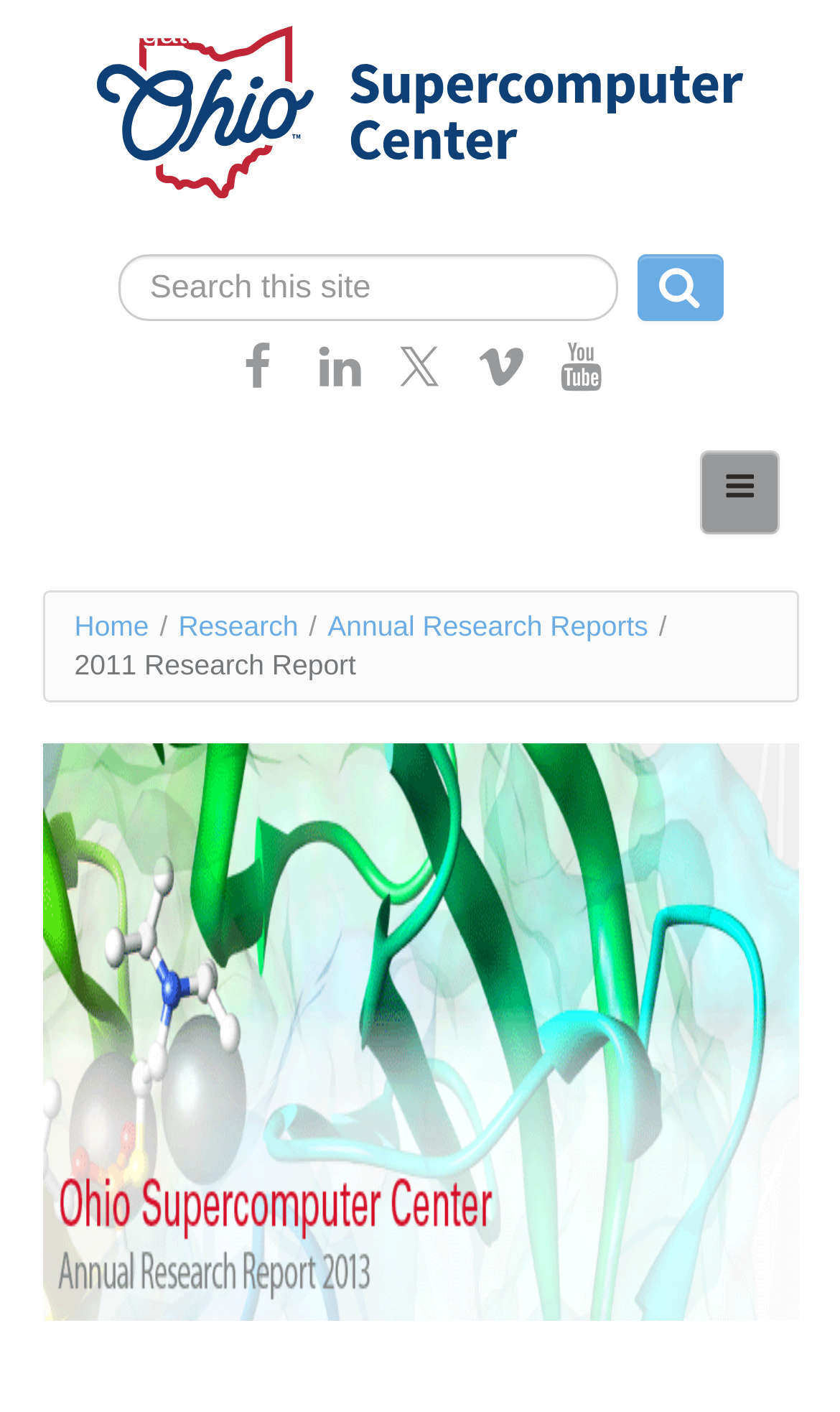Could you find the bounding box coordinates of the clickable area to complete this instruction: "Toggle menu"?

[0.832, 0.318, 0.927, 0.378]